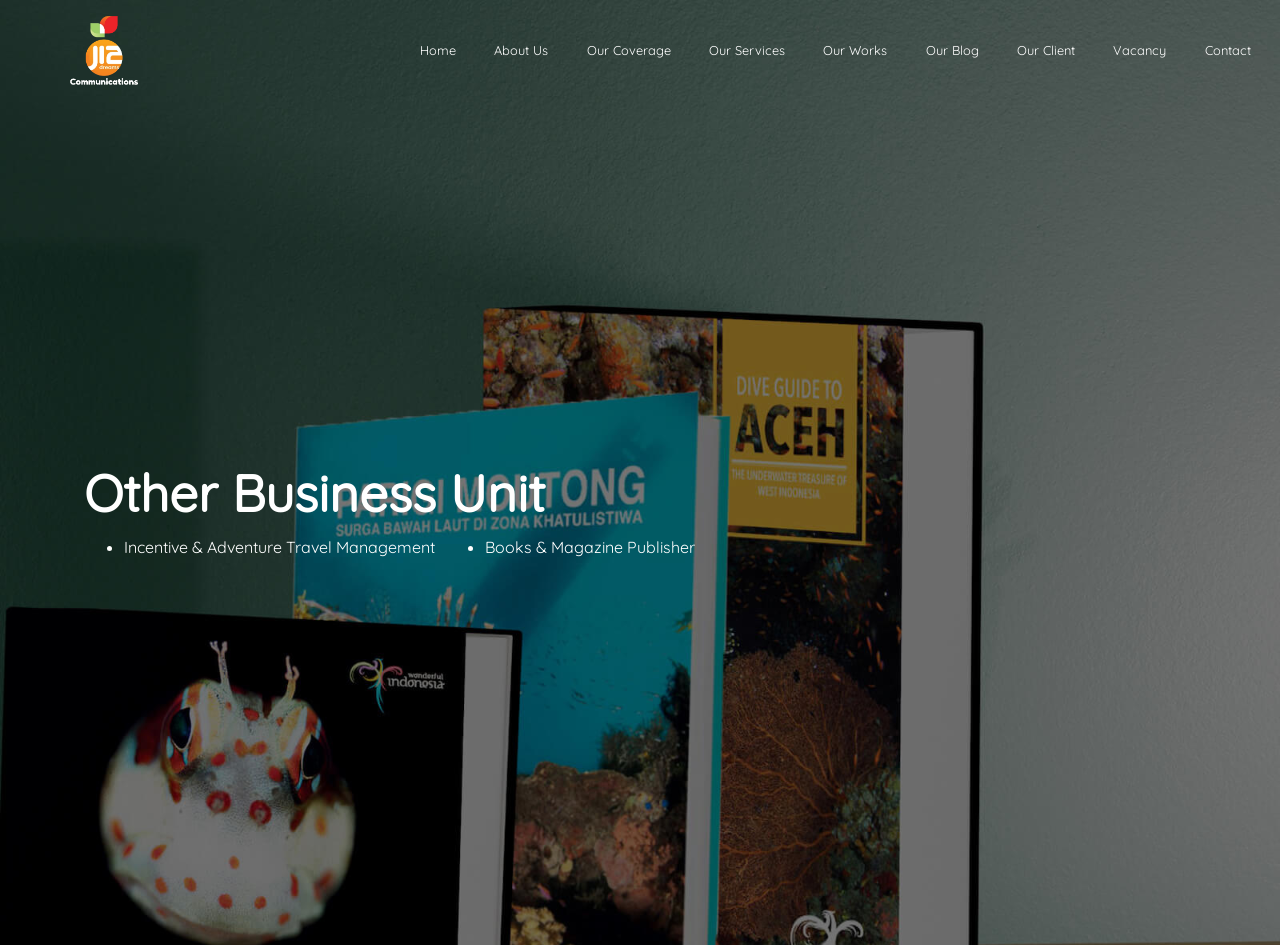Find the bounding box coordinates of the UI element according to this description: "our works".

[0.643, 0.03, 0.693, 0.076]